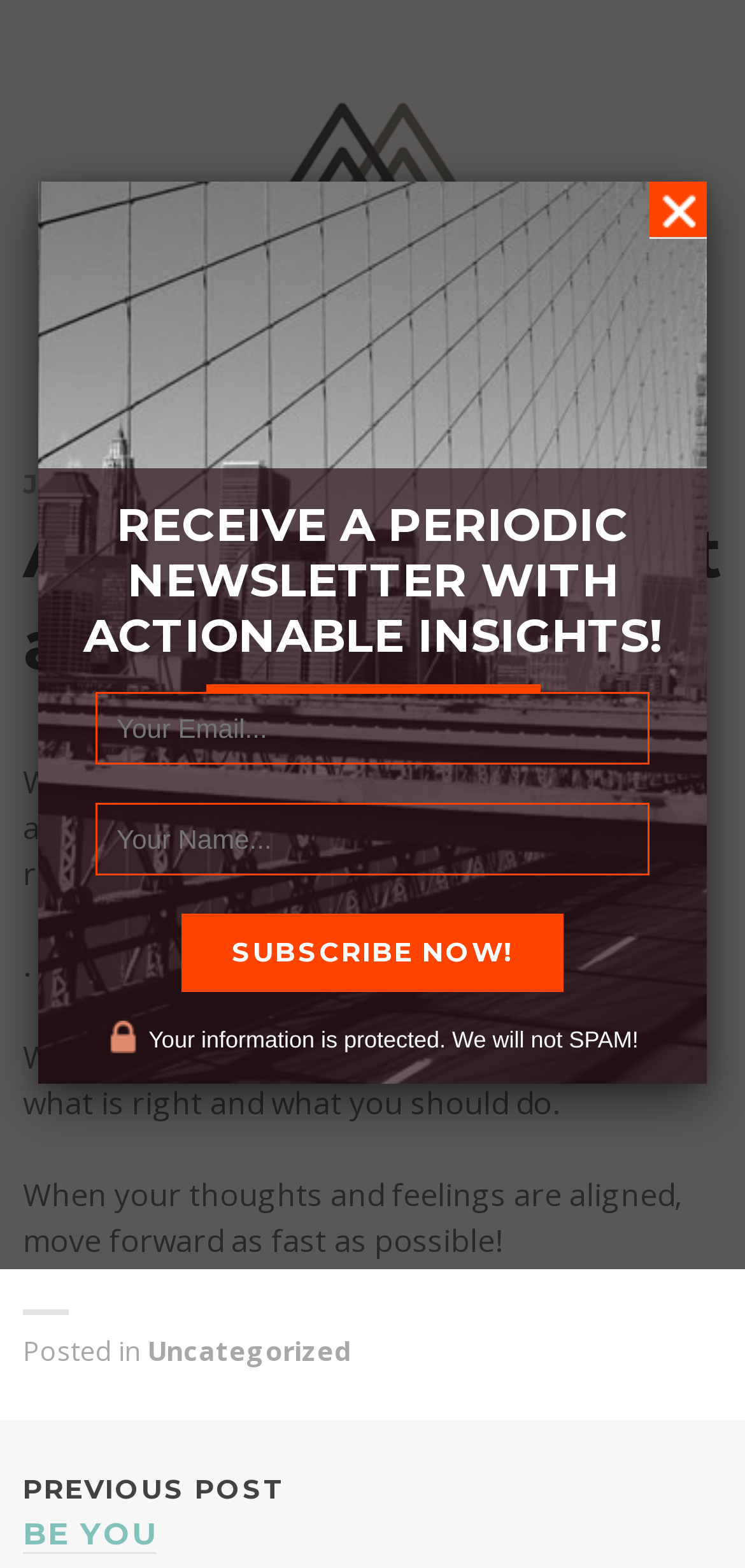What is the category of the current post?
Please respond to the question with as much detail as possible.

The category of the current post can be found by looking at the link element with the text 'Uncategorized' which is located near the 'Posted in' text.